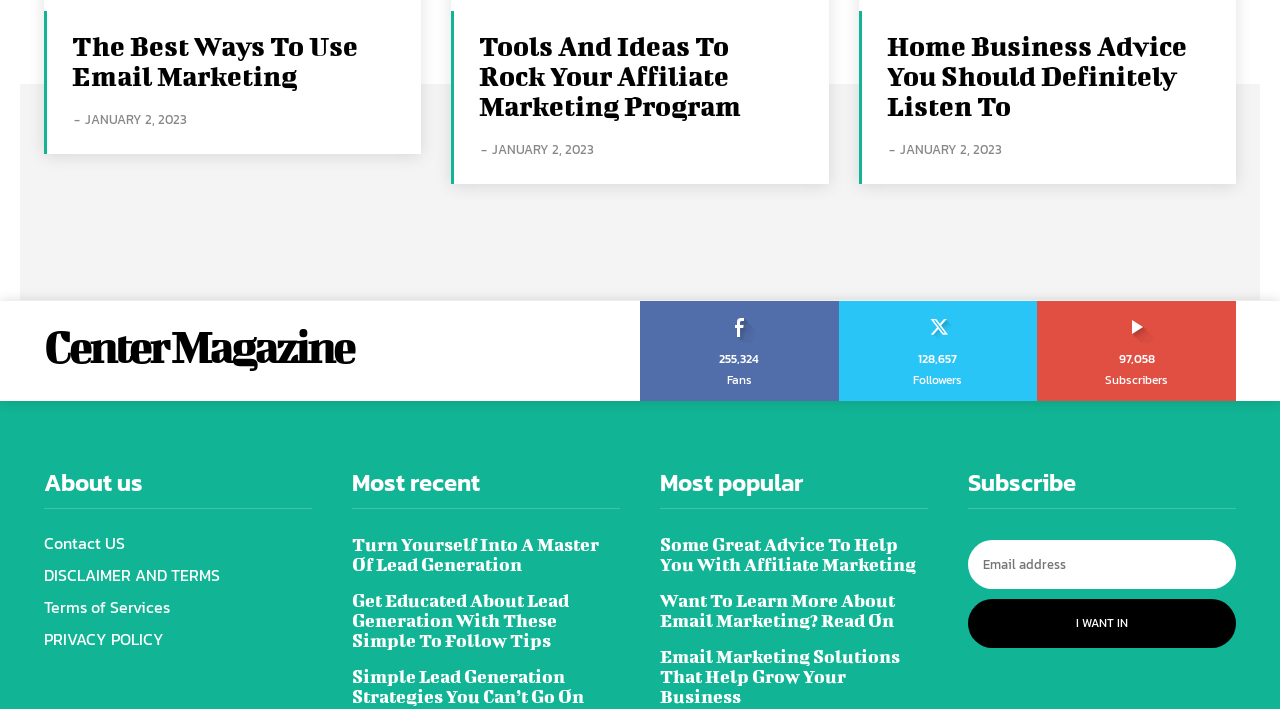Refer to the element description I want in and identify the corresponding bounding box in the screenshot. Format the coordinates as (top-left x, top-left y, bottom-right x, bottom-right y) with values in the range of 0 to 1.

[0.756, 0.845, 0.966, 0.913]